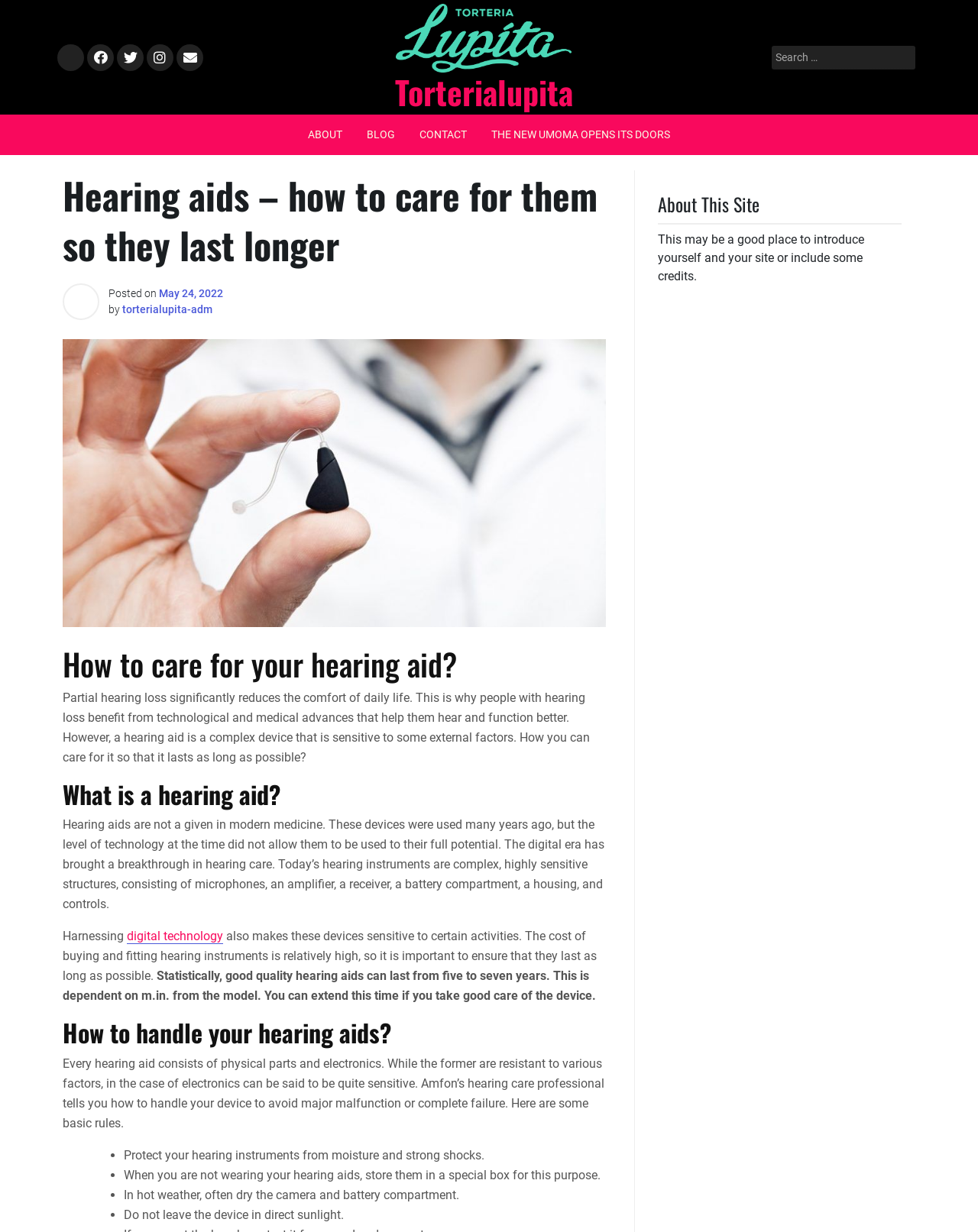Please find the bounding box coordinates of the element that you should click to achieve the following instruction: "Search for something". The coordinates should be presented as four float numbers between 0 and 1: [left, top, right, bottom].

[0.789, 0.037, 0.936, 0.056]